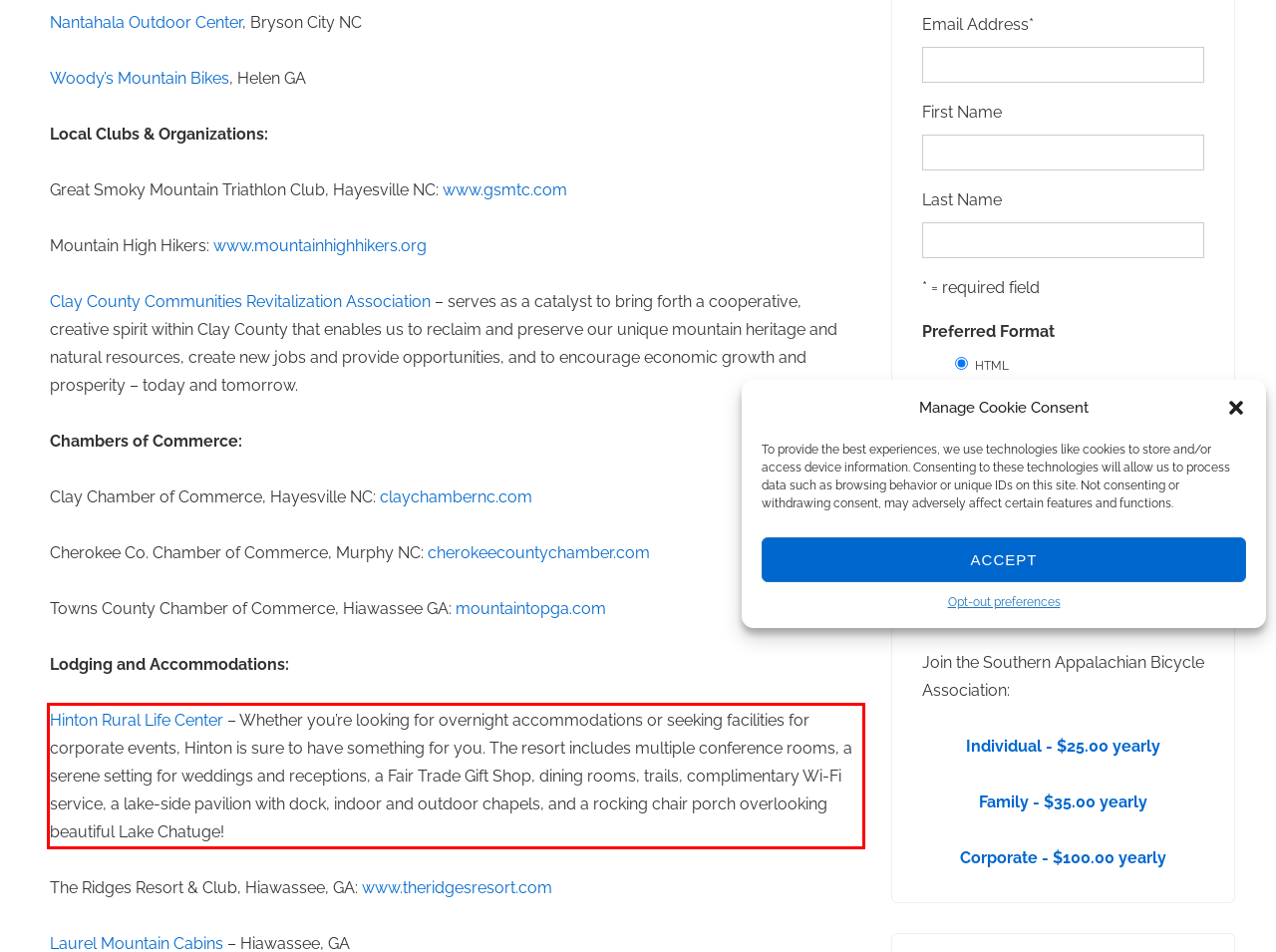From the screenshot of the webpage, locate the red bounding box and extract the text contained within that area.

Hinton Rural Life Center – Whether you’re looking for overnight accommodations or seeking facilities for corporate events, Hinton is sure to have something for you. The resort includes multiple conference rooms, a serene setting for weddings and receptions, a Fair Trade Gift Shop, dining rooms, trails, complimentary Wi-Fi service, a lake-side pavilion with dock, indoor and outdoor chapels, and a rocking chair porch overlooking beautiful Lake Chatuge!